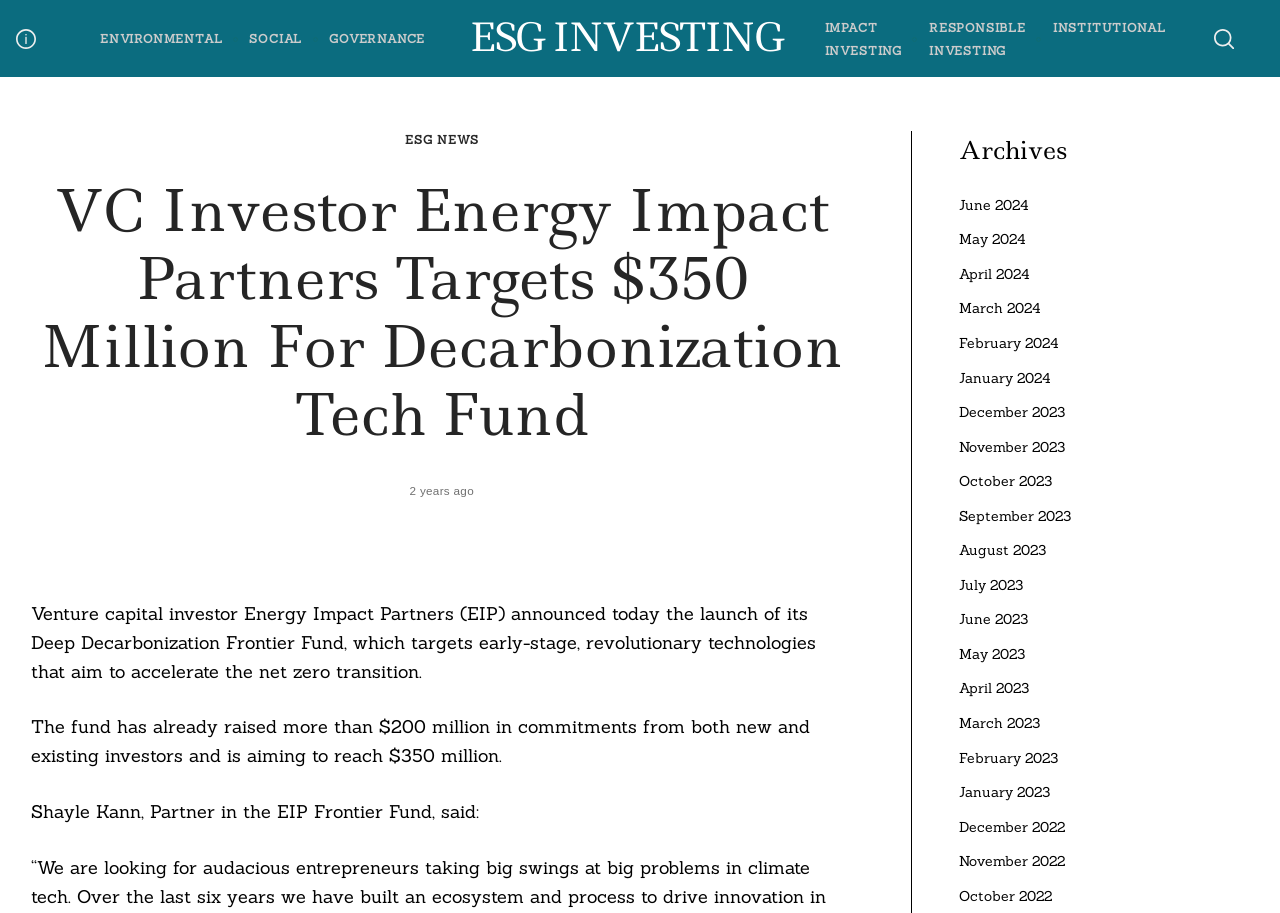What is the target amount of the Deep Decarbonization Frontier Fund?
Look at the image and respond to the question as thoroughly as possible.

The answer can be found in the paragraph that starts with 'Venture capital investor Energy Impact Partners (EIP) announced today the launch of its Deep Decarbonization Frontier Fund...'. The paragraph mentions that the fund has already raised more than $200 million in commitments and is aiming to reach $350 million.